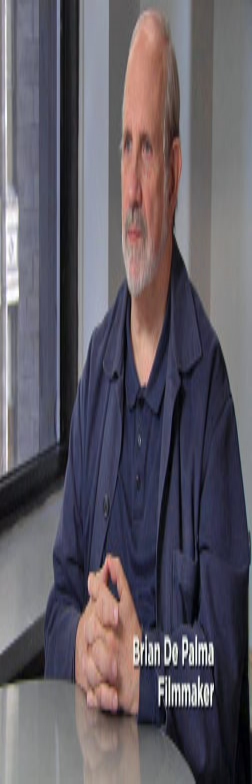Give a one-word or short phrase answer to this question: 
What is the background of the image?

Bright window